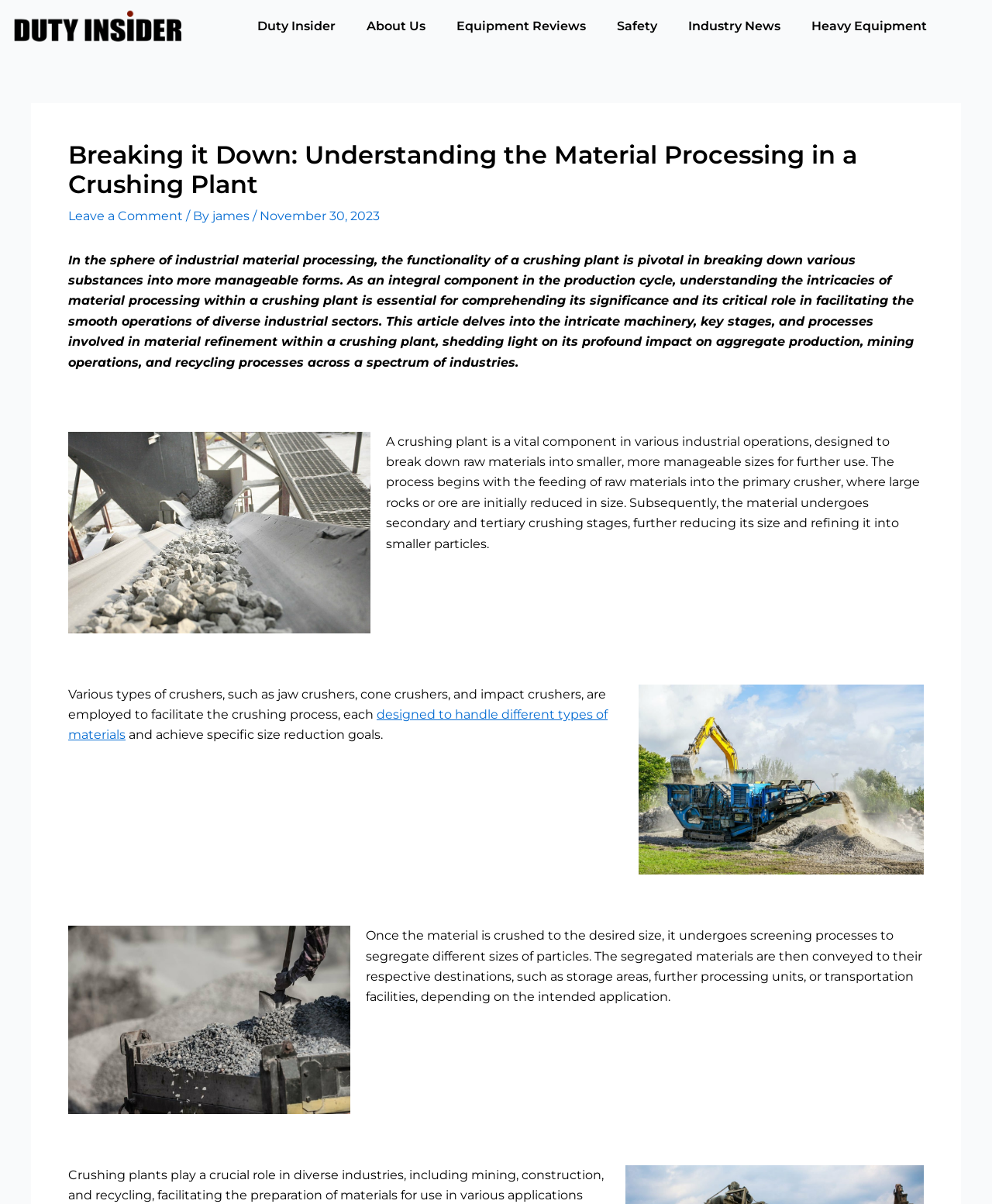Please reply with a single word or brief phrase to the question: 
What is the purpose of a crushing plant?

to break down raw materials